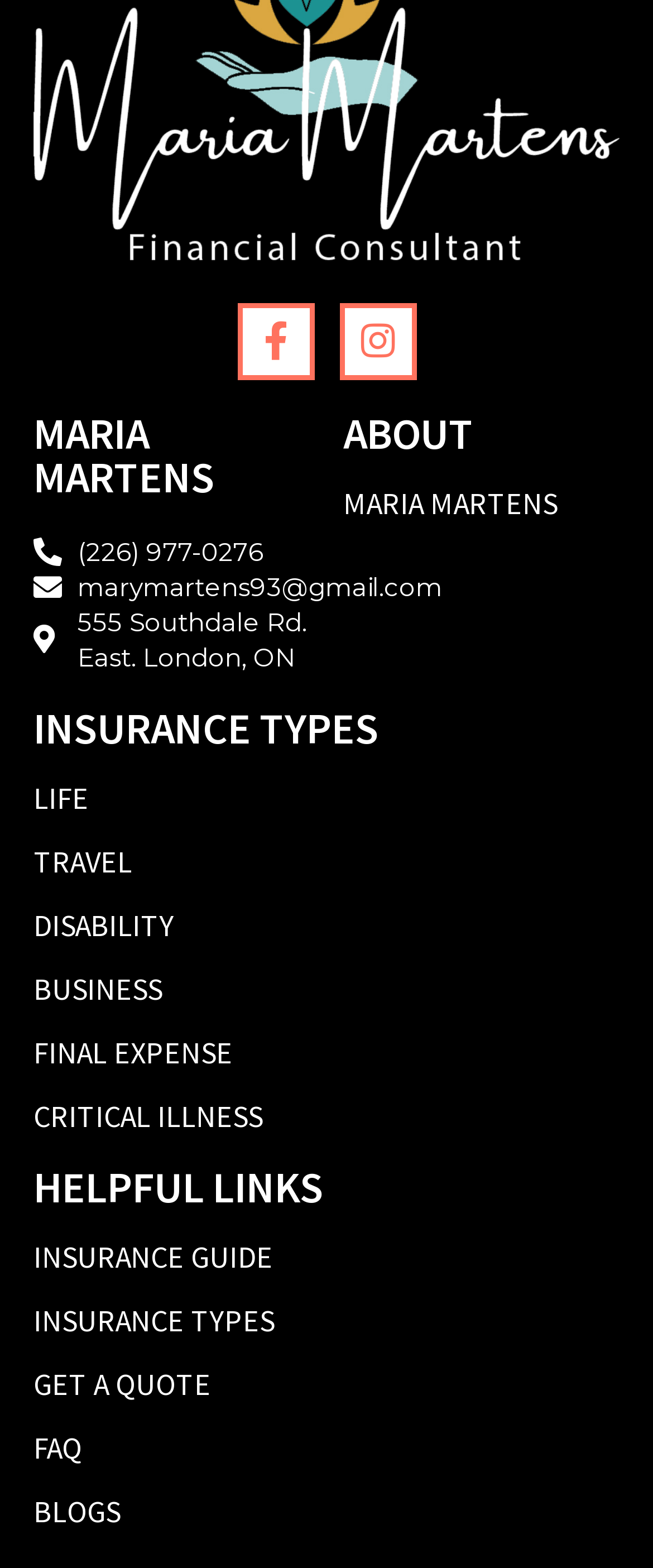Identify the bounding box coordinates of the area that should be clicked in order to complete the given instruction: "Read Maria Martens' blog". The bounding box coordinates should be four float numbers between 0 and 1, i.e., [left, top, right, bottom].

[0.051, 0.952, 0.185, 0.977]